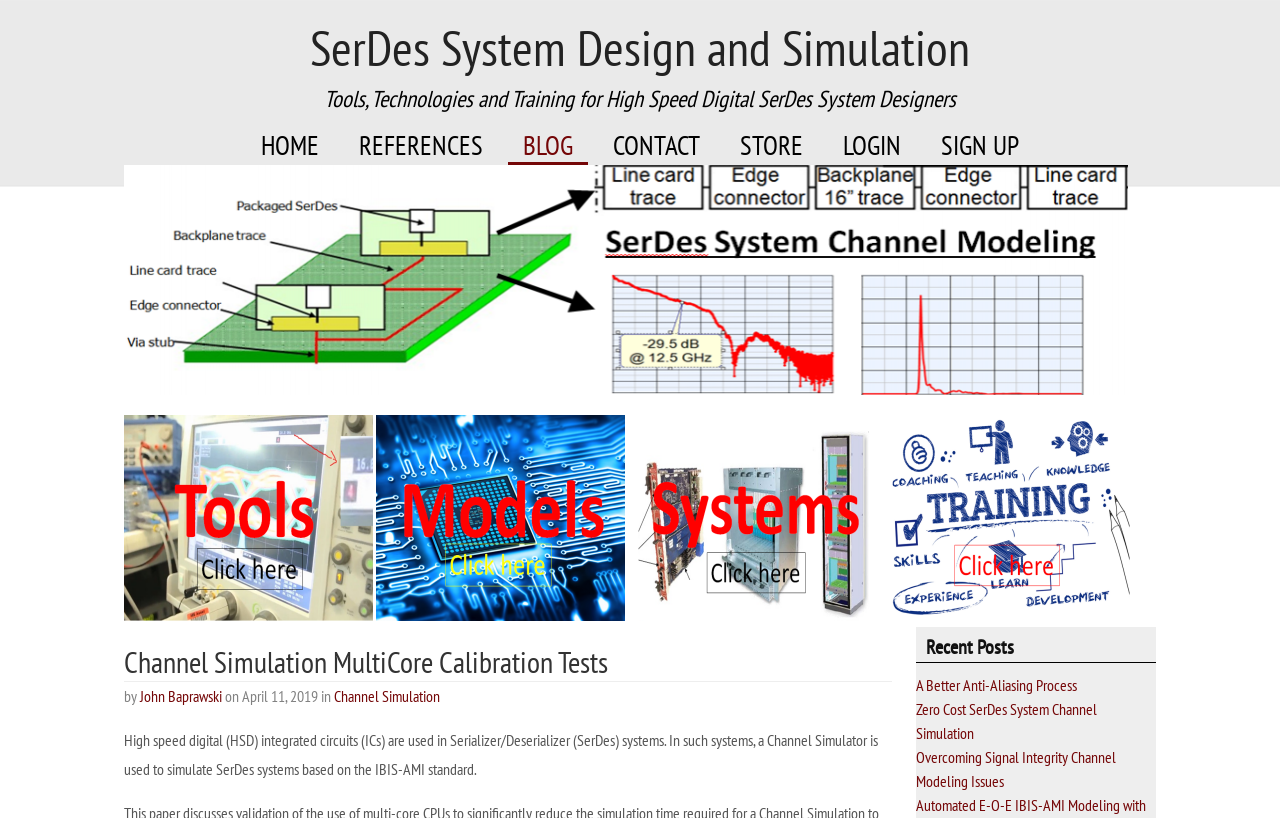Describe every aspect of the webpage in a detailed manner.

This webpage is about SerDes system design and simulation, specifically focusing on channel simulation and multicore calibration tests. At the top, there is a header section with a link to the website's main page, "SerDes System Design and Simulation", and a brief description of the website's purpose, "Tools, Technologies and Training for High Speed Digital SerDes System Designers".

Below the header, there is a navigation menu with links to various sections of the website, including "HOME", "REFERENCES", "BLOG", "CONTACT", "STORE", "LOGIN", and "SIGN UP". These links are aligned horizontally and take up about half of the screen width.

The main content area is divided into two sections. On the left, there is a slideshow with four slides, each containing an image and a link. The slideshow takes up about two-thirds of the screen height.

On the right, there is an article titled "Channel Simulation MultiCore Calibration Tests" with a heading, author information, and a publication date. The article discusses the use of channel simulators in SerDes systems and provides some background information on the topic. Below the article, there is a section titled "Recent Posts" with a list of four links to other articles, each with a brief title and a bullet point marker.

Throughout the webpage, there are several images, links, and text elements, all carefully arranged to provide a clear and organized layout.